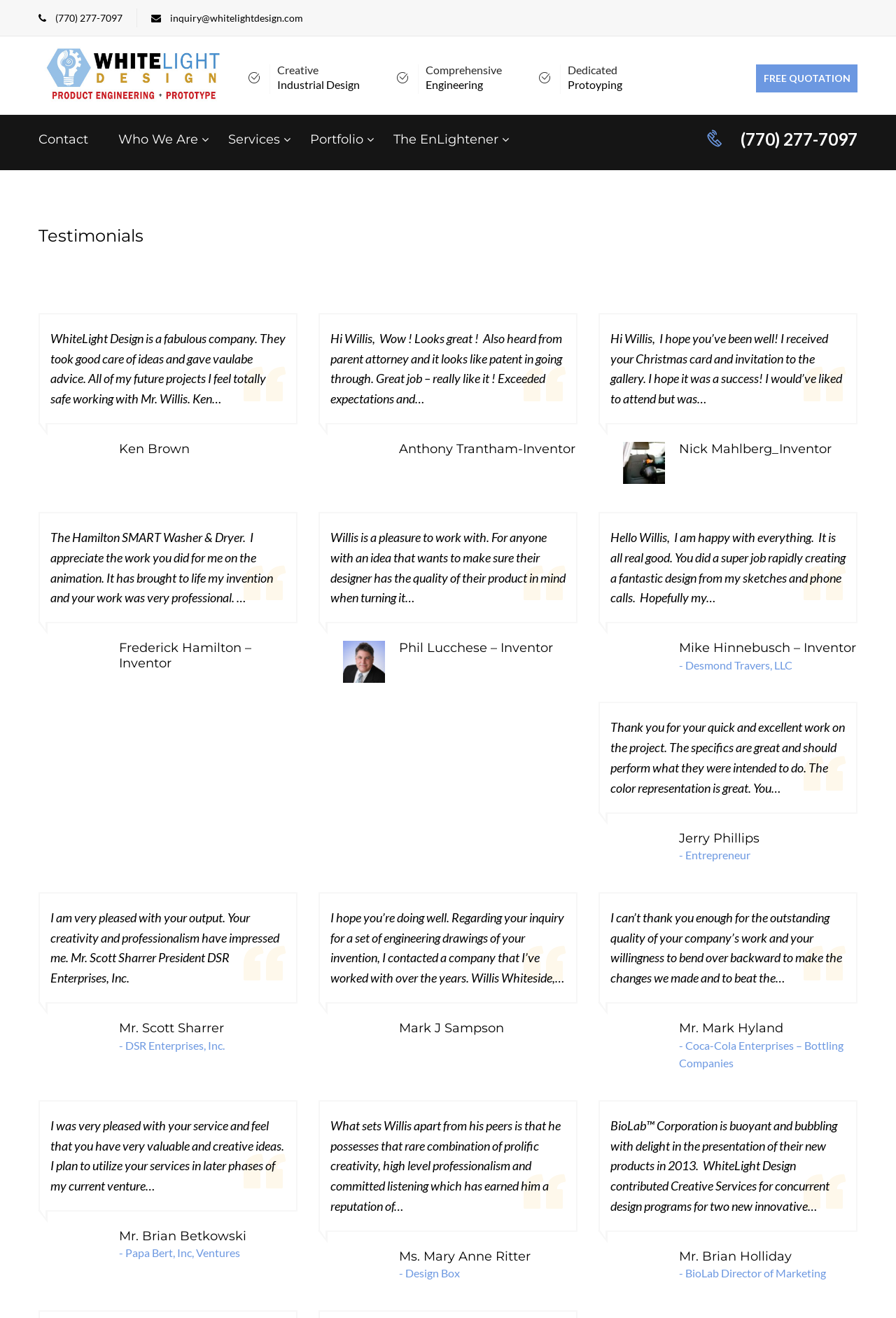Refer to the screenshot and give an in-depth answer to this question: What is the phone number on the top right?

I found the phone number by looking at the top right section of the webpage, where I saw a static text element with the phone number (770) 277-7097.